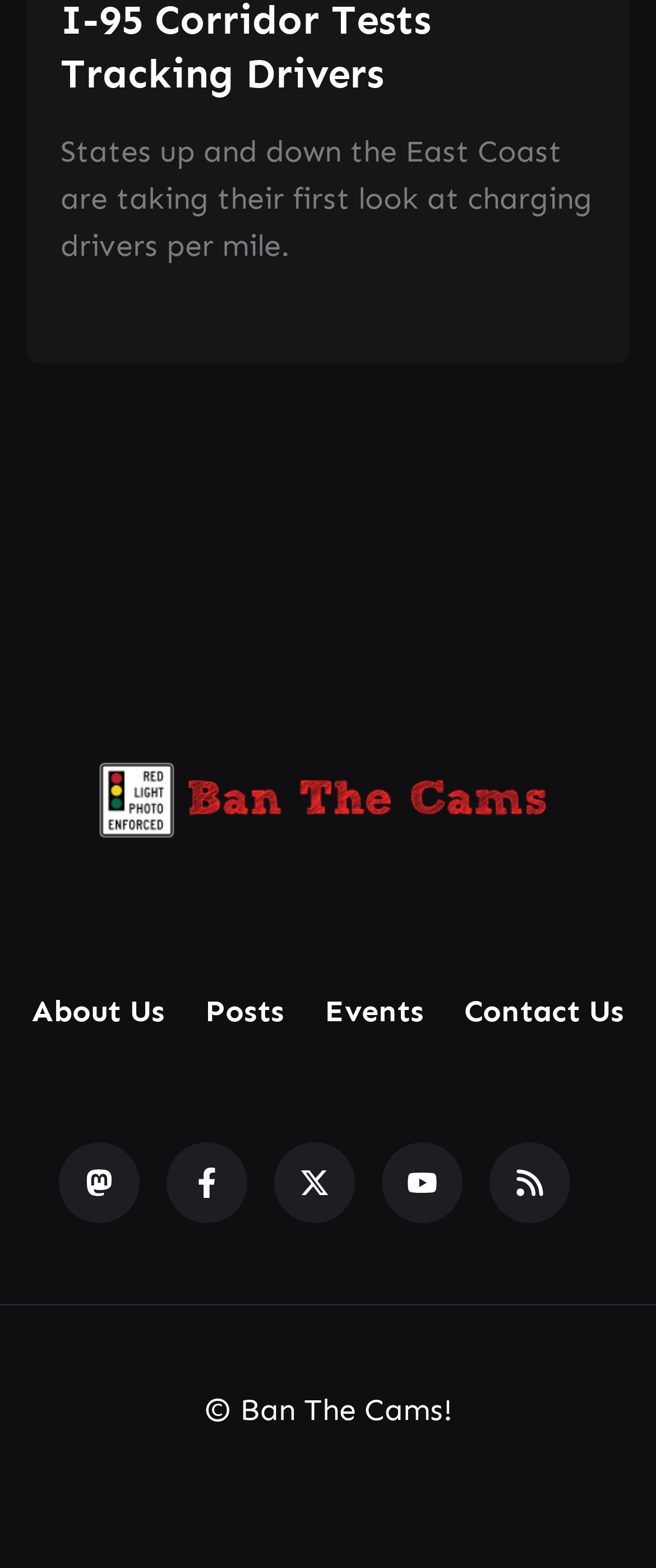Given the element description: "parent_node: About Us", predict the bounding box coordinates of this UI element. The coordinates must be four float numbers between 0 and 1, given as [left, top, right, bottom].

[0.145, 0.485, 0.855, 0.536]